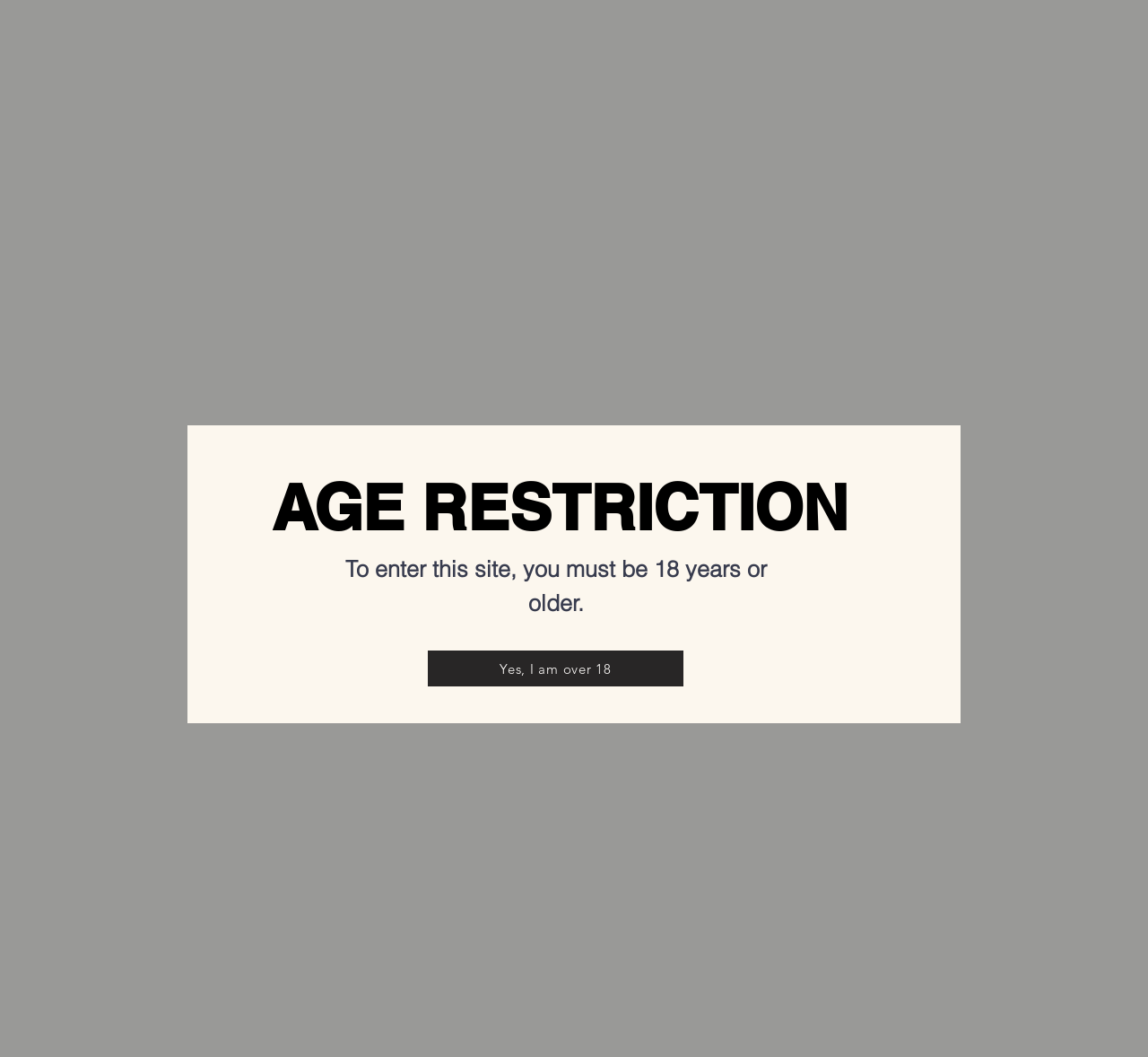What is the standard shipping charge?
From the screenshot, provide a brief answer in one word or phrase.

$30